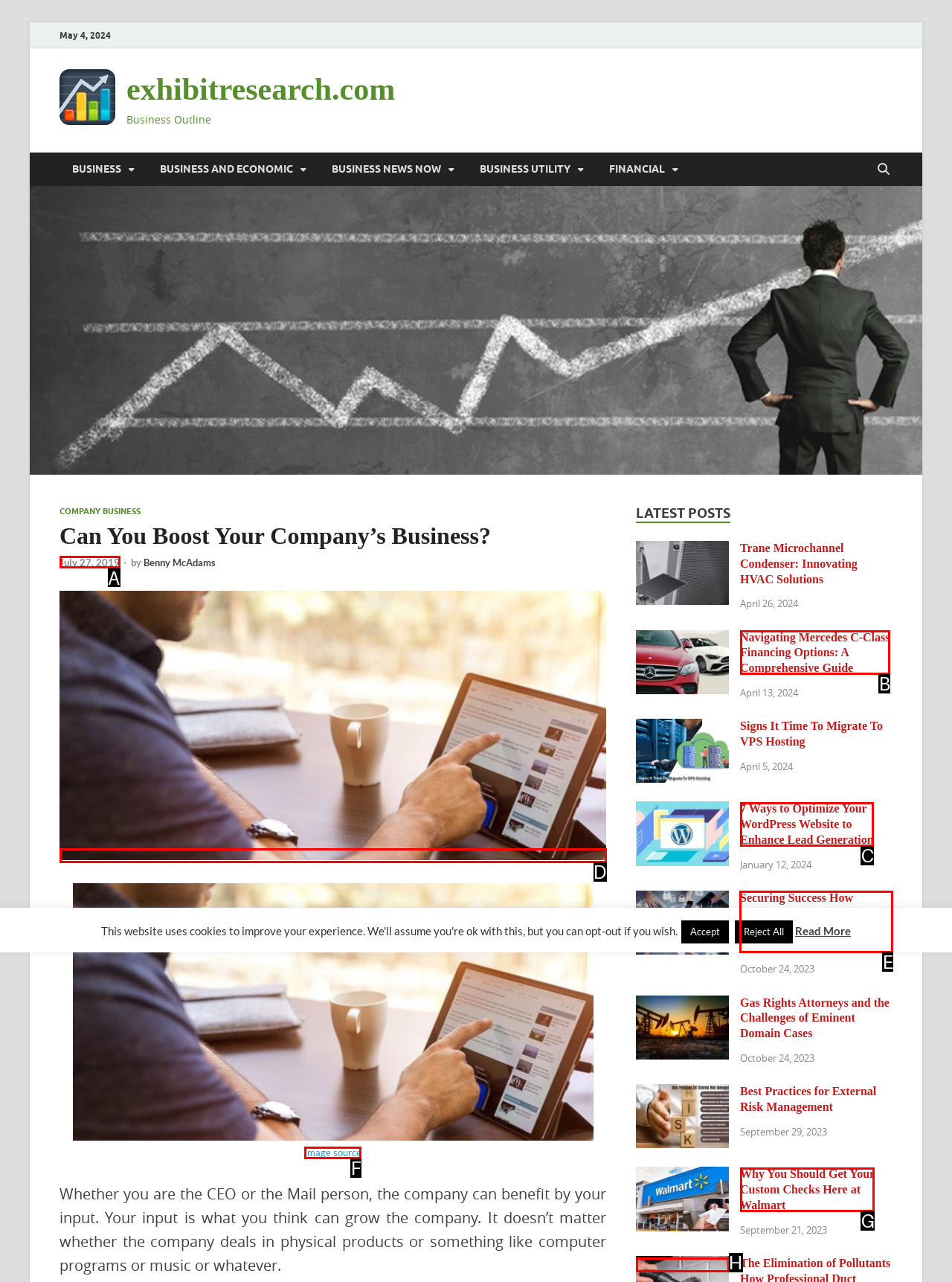Decide which letter you need to select to fulfill the task: Read more about 'Securing Success How Professional Business Security Firms Protect Your Bottom Line'
Answer with the letter that matches the correct option directly.

E